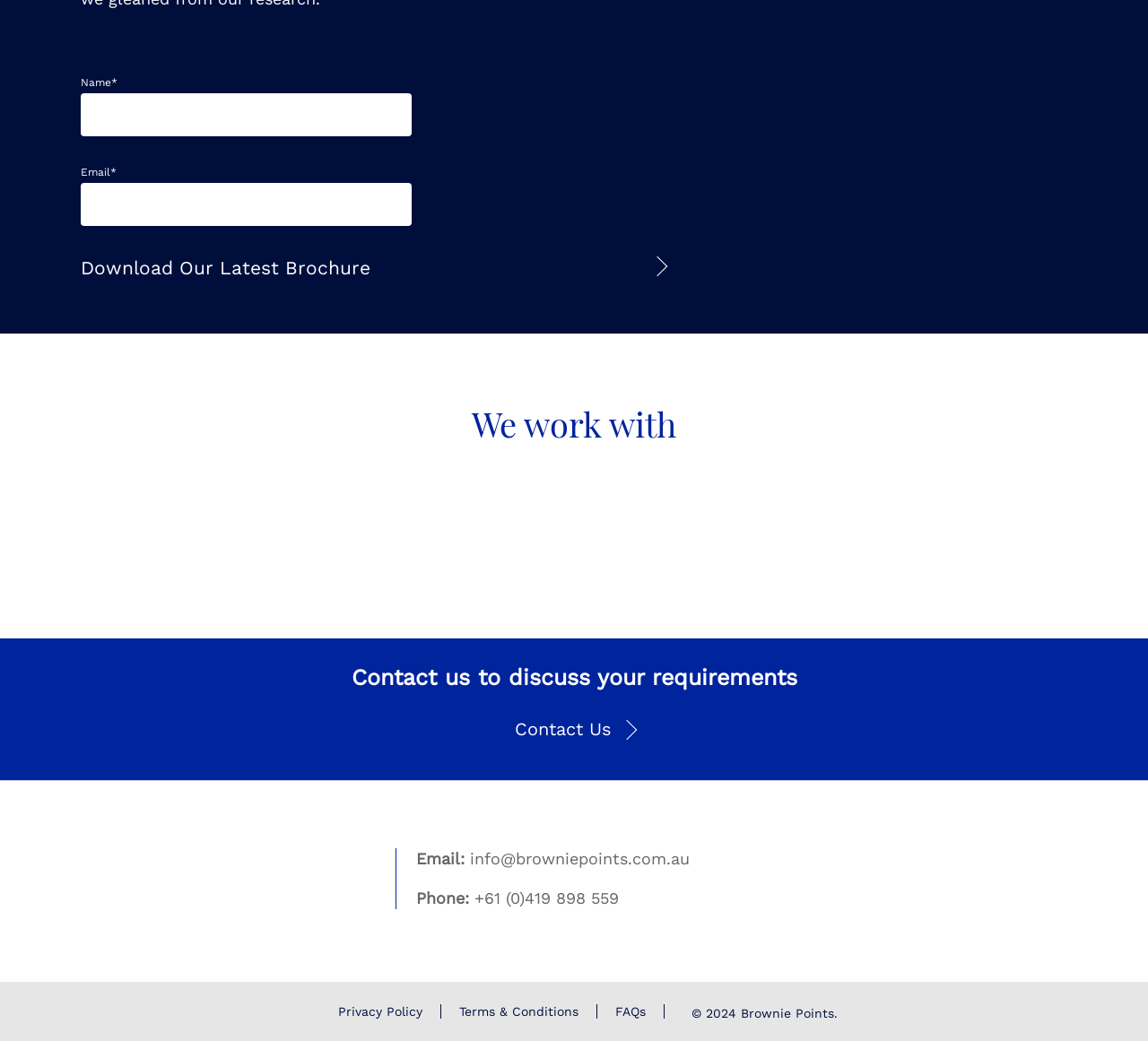From the webpage screenshot, predict the bounding box of the UI element that matches this description: "alt="brownie points logo"".

[0.07, 0.858, 0.345, 0.876]